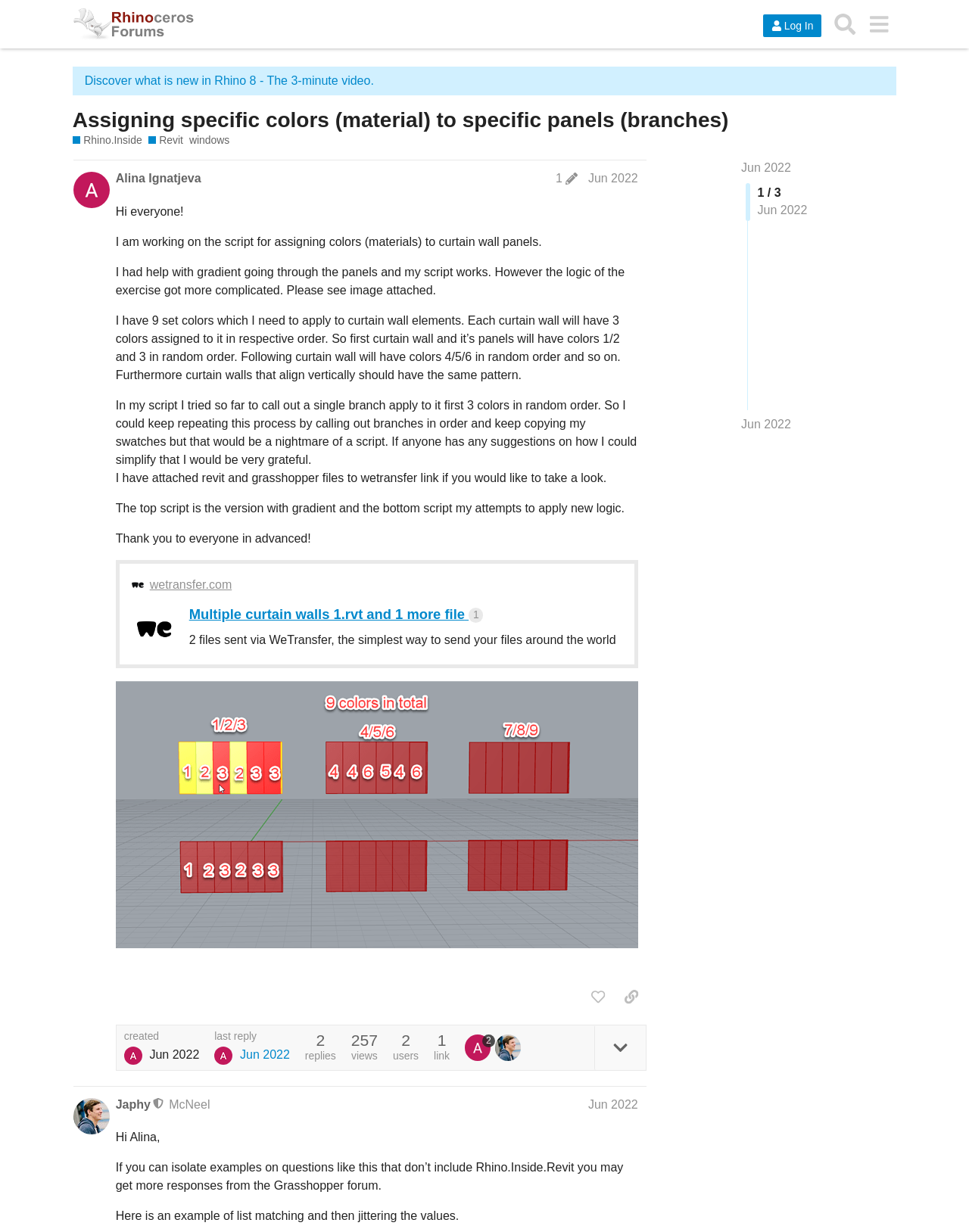What is Rhino.Inside?
Please provide a comprehensive answer based on the information in the image.

Rhino.Inside is a new technology that allows Rhino to be embedded inside another application, as described in the link provided in the post, which leads to the Rhino.Inside repository on Github.